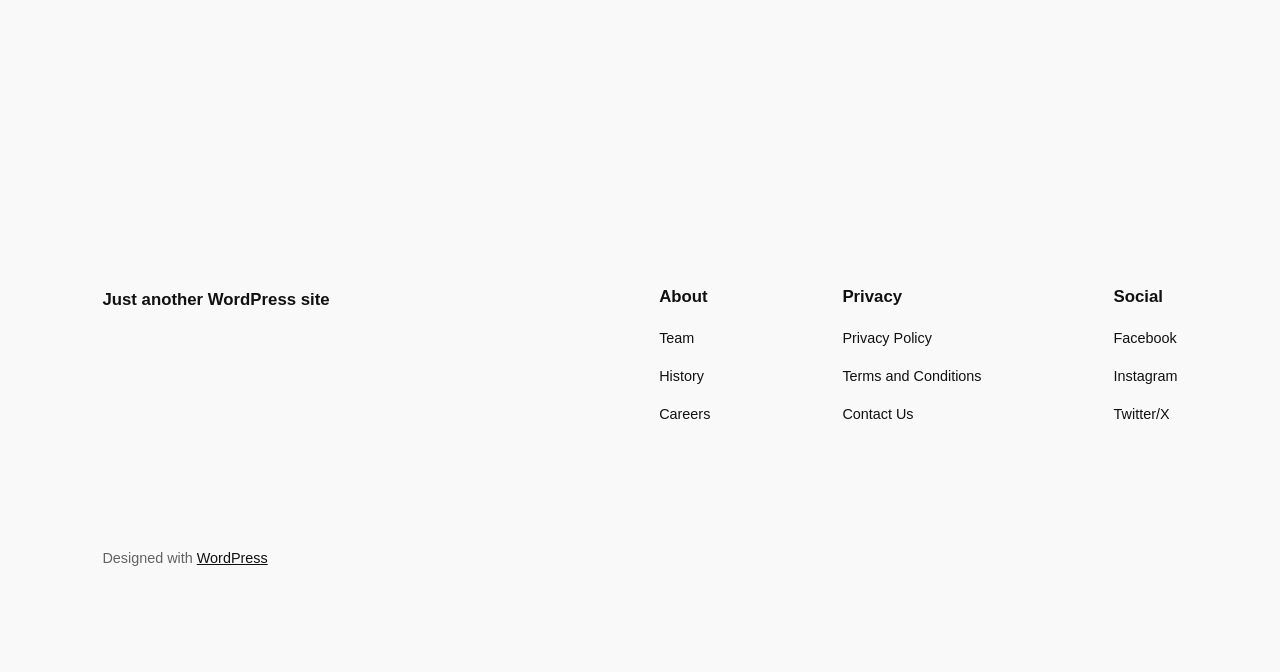Please find and report the bounding box coordinates of the element to click in order to perform the following action: "Click on the 'Pricing and FAQs' link". The coordinates should be expressed as four float numbers between 0 and 1, in the format [left, top, right, bottom].

None